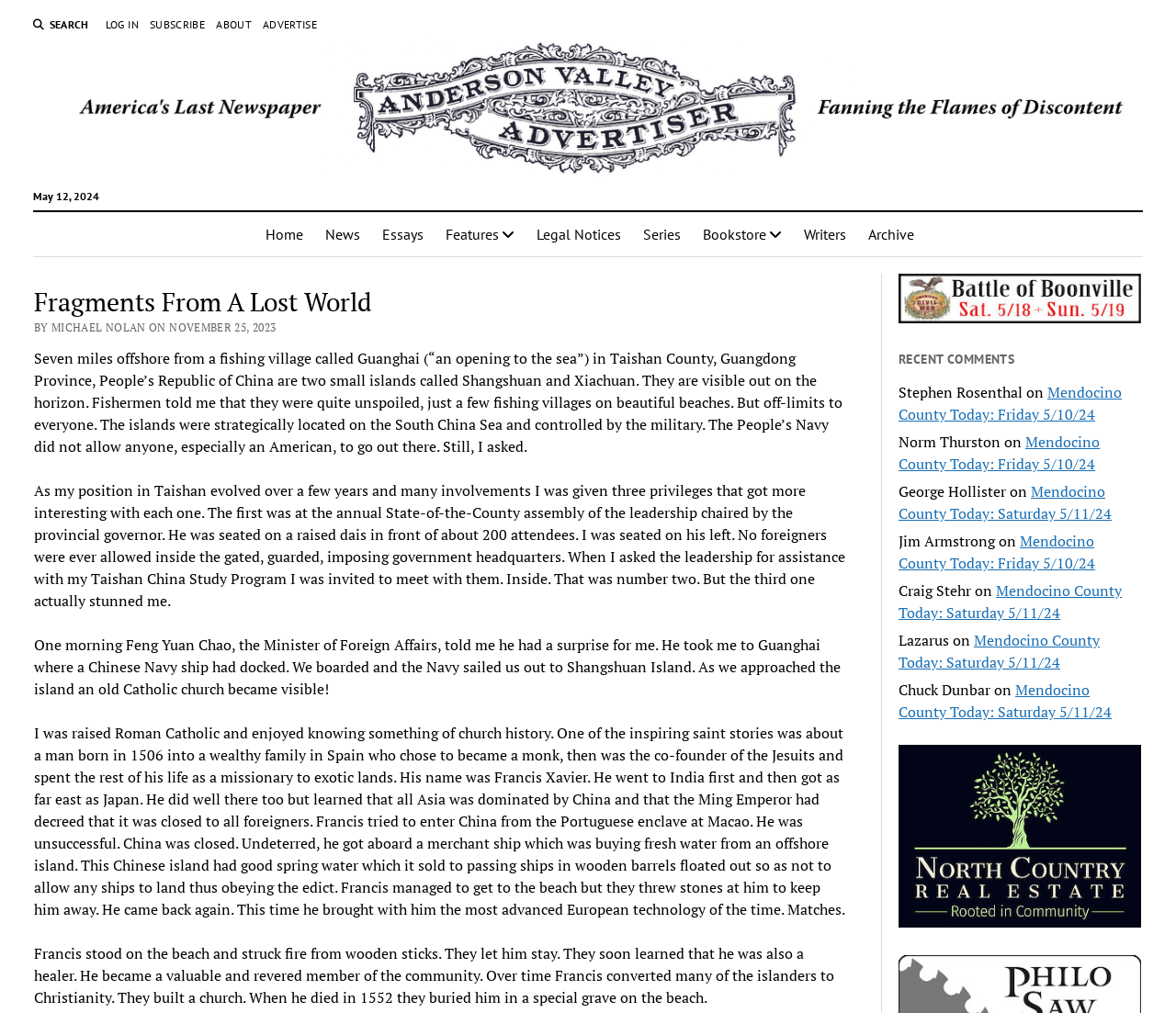How many links are there in the top navigation bar?
Refer to the image and provide a detailed answer to the question.

I counted the links in the top navigation bar, which are 'LOG IN', 'SUBSCRIBE', 'ABOUT', 'ADVERTISE', 'Anderson Valley Advertiser', and the search button. There are 6 links in total.